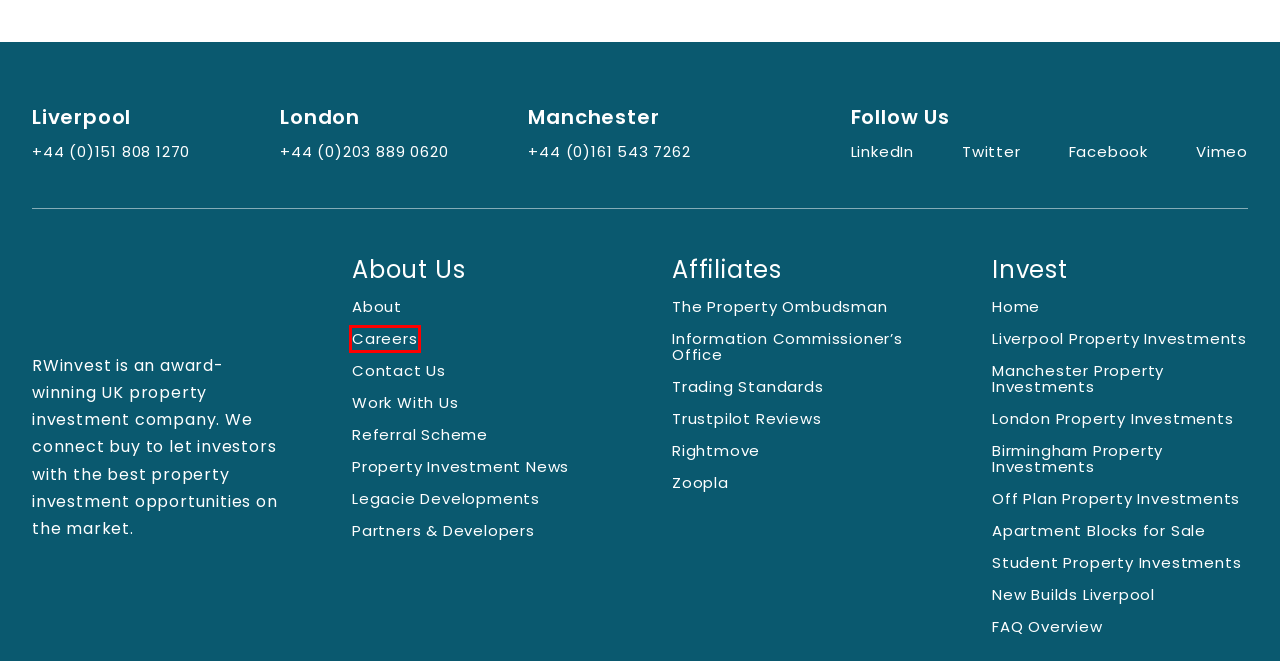Look at the screenshot of a webpage where a red rectangle bounding box is present. Choose the webpage description that best describes the new webpage after clicking the element inside the red bounding box. Here are the candidates:
A. Careers at RWinvest | RWinvest
B. Property Investment News | The RWinvest Real Estate News Blog
C. Contact RW Invest Estate Agents in Liverpool
D. Consumer Codes Approval Scheme (CCAS)
E. The Property Ombudsman scheme: free, fair & impartial redress
F. Property Investment Frequently Asked Questions | FAQ | RWinvest
G. Off-Plan Property Investment: Everything You Should Know - RWinvest
H. Property Investment Liverpool: Liverpool Buy to Let Investments - RWinvest

A